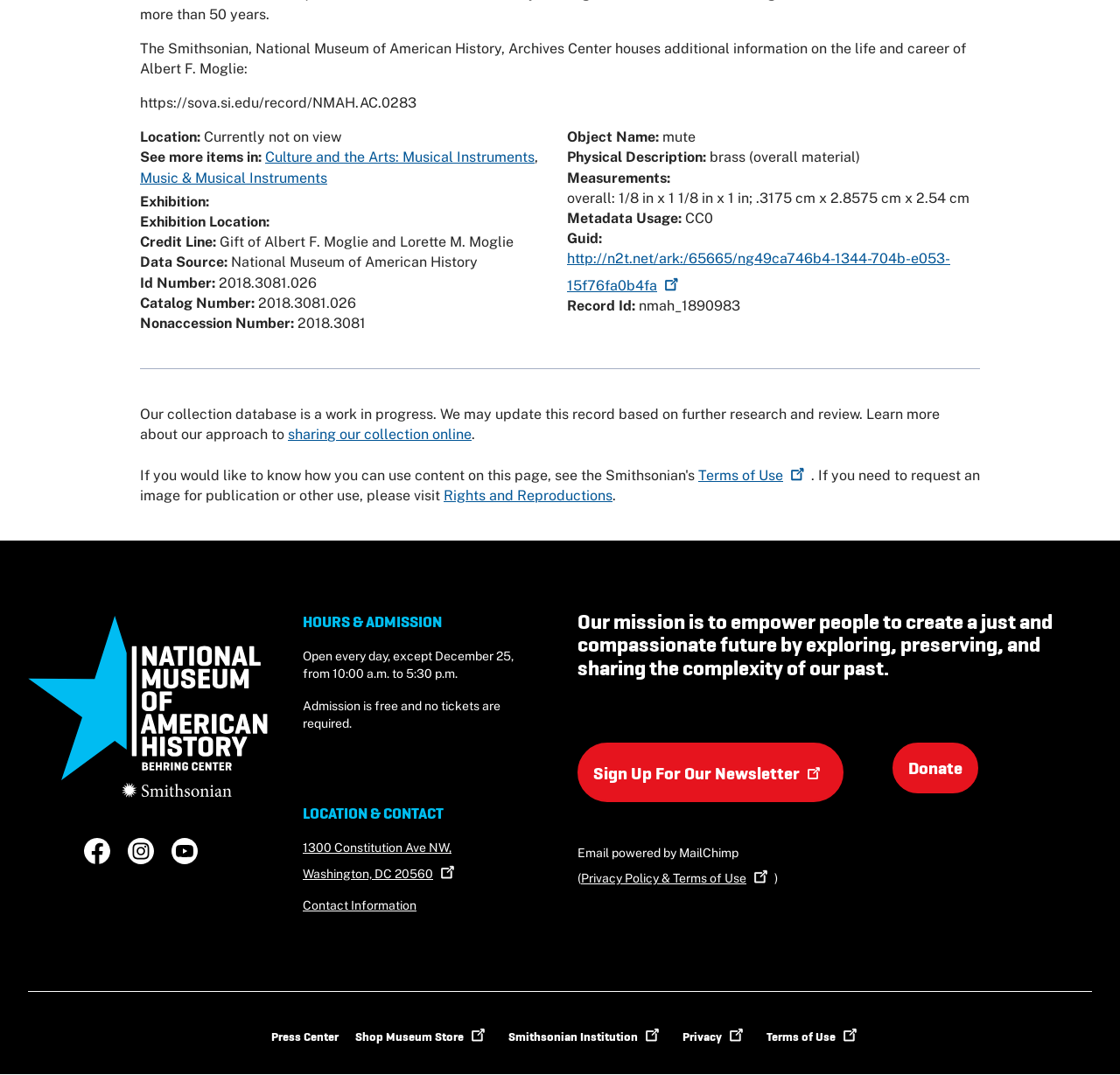From the screenshot, find the bounding box of the UI element matching this description: "aria-label="Facebook"". Supply the bounding box coordinates in the form [left, top, right, bottom], each a float between 0 and 1.

None